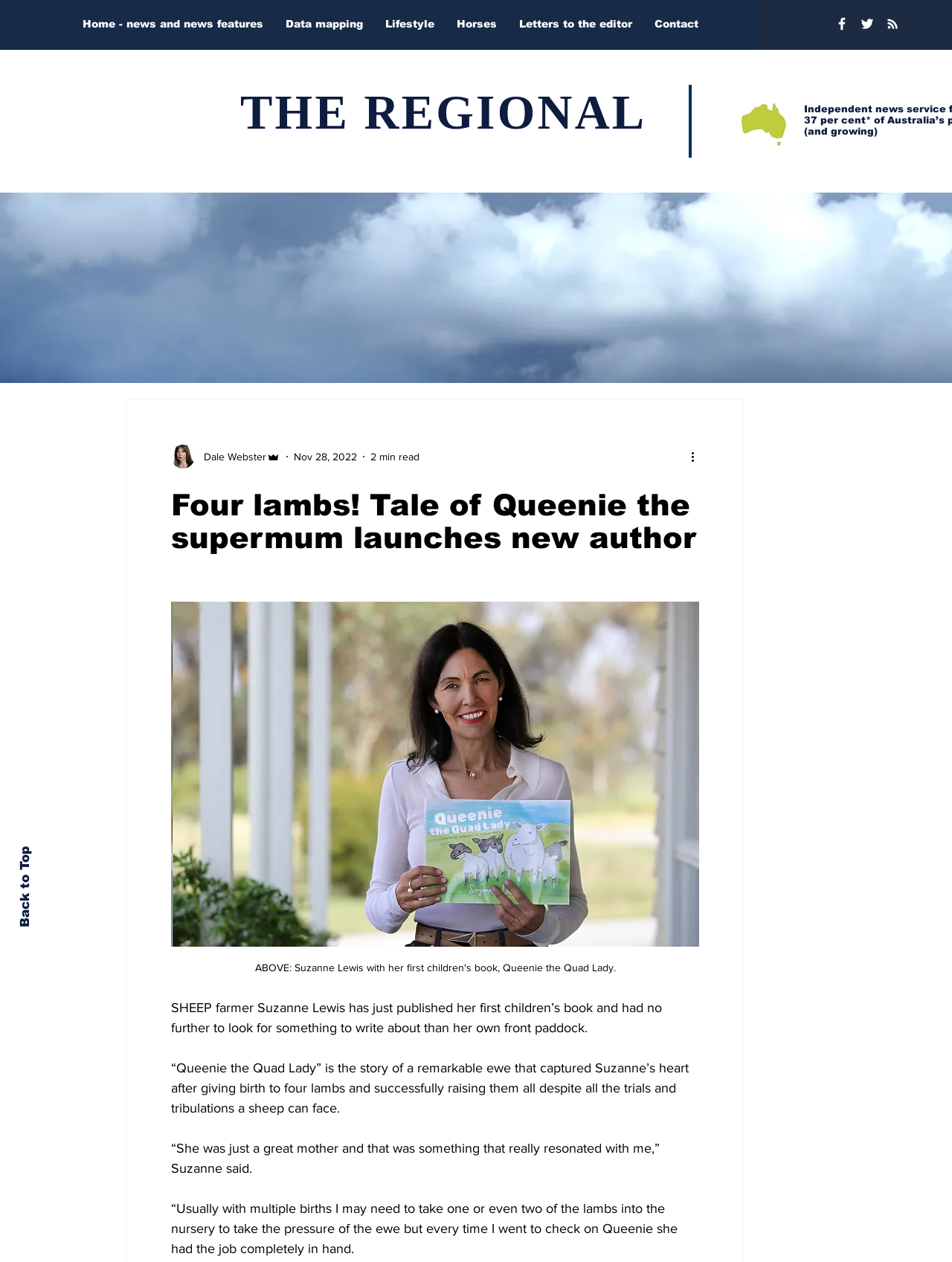What is the name of the book written by Suzanne Lewis?
We need a detailed and exhaustive answer to the question. Please elaborate.

The answer can be found in the text '“Queenie the Quad Lady” is the story of a remarkable ewe...' which indicates that the book written by Suzanne Lewis is called 'Queenie the Quad Lady'.